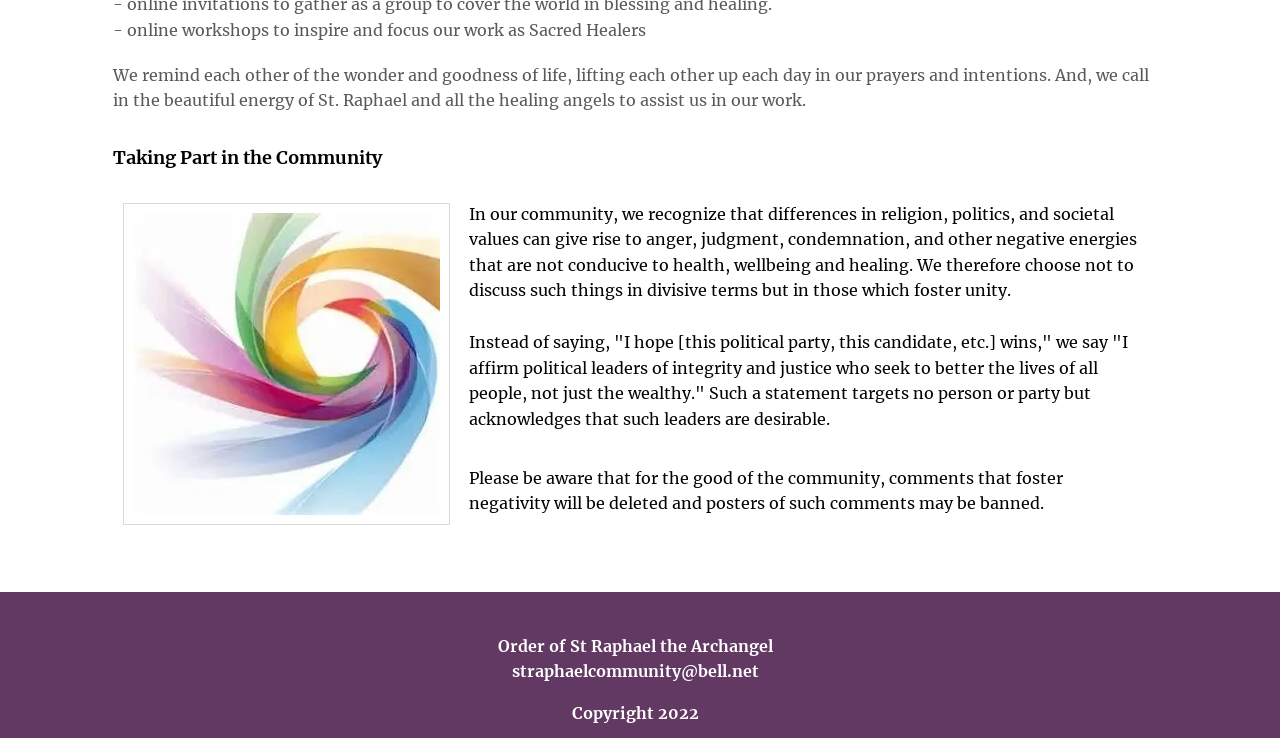Respond to the following question with a brief word or phrase:
What is the role of St. Raphael in the community?

Healing angels